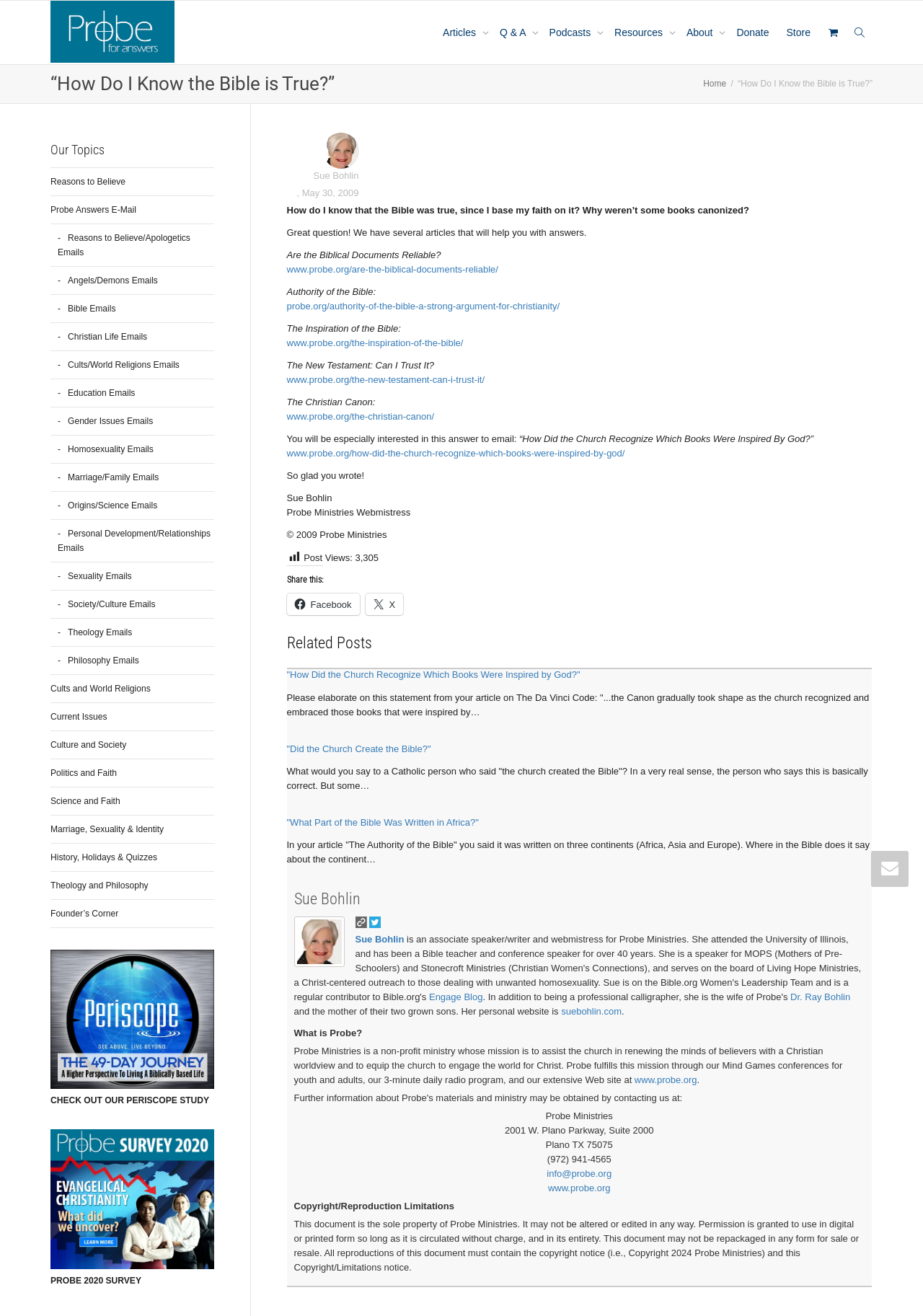What is the name of the author of the article?
Please provide a comprehensive answer based on the contents of the image.

I found the author's name by looking at the article section, where it says 'Sue Bohlin' with a link to her profile.